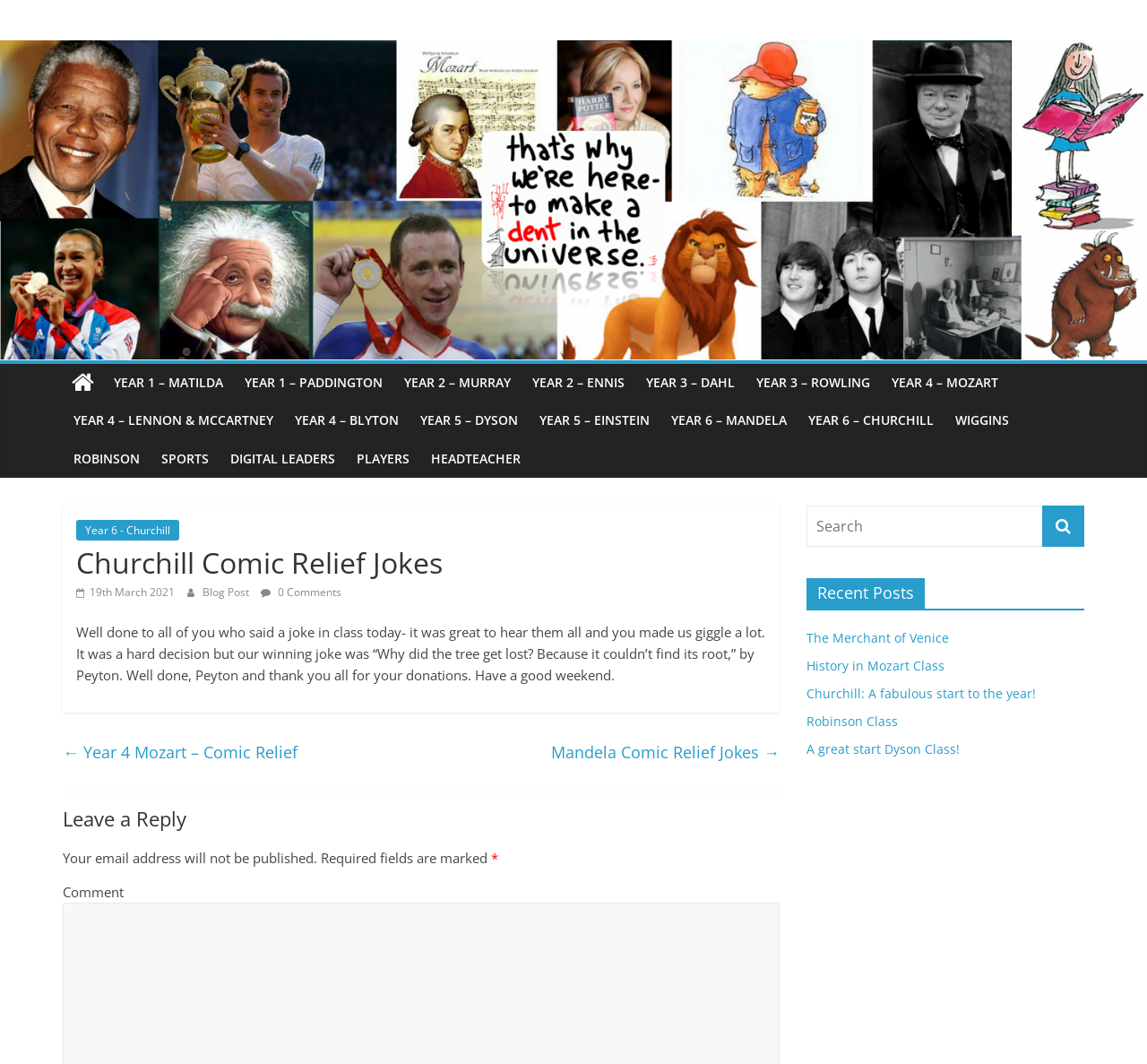Please find the bounding box for the UI element described by: "19th March 2021".

[0.066, 0.549, 0.152, 0.564]